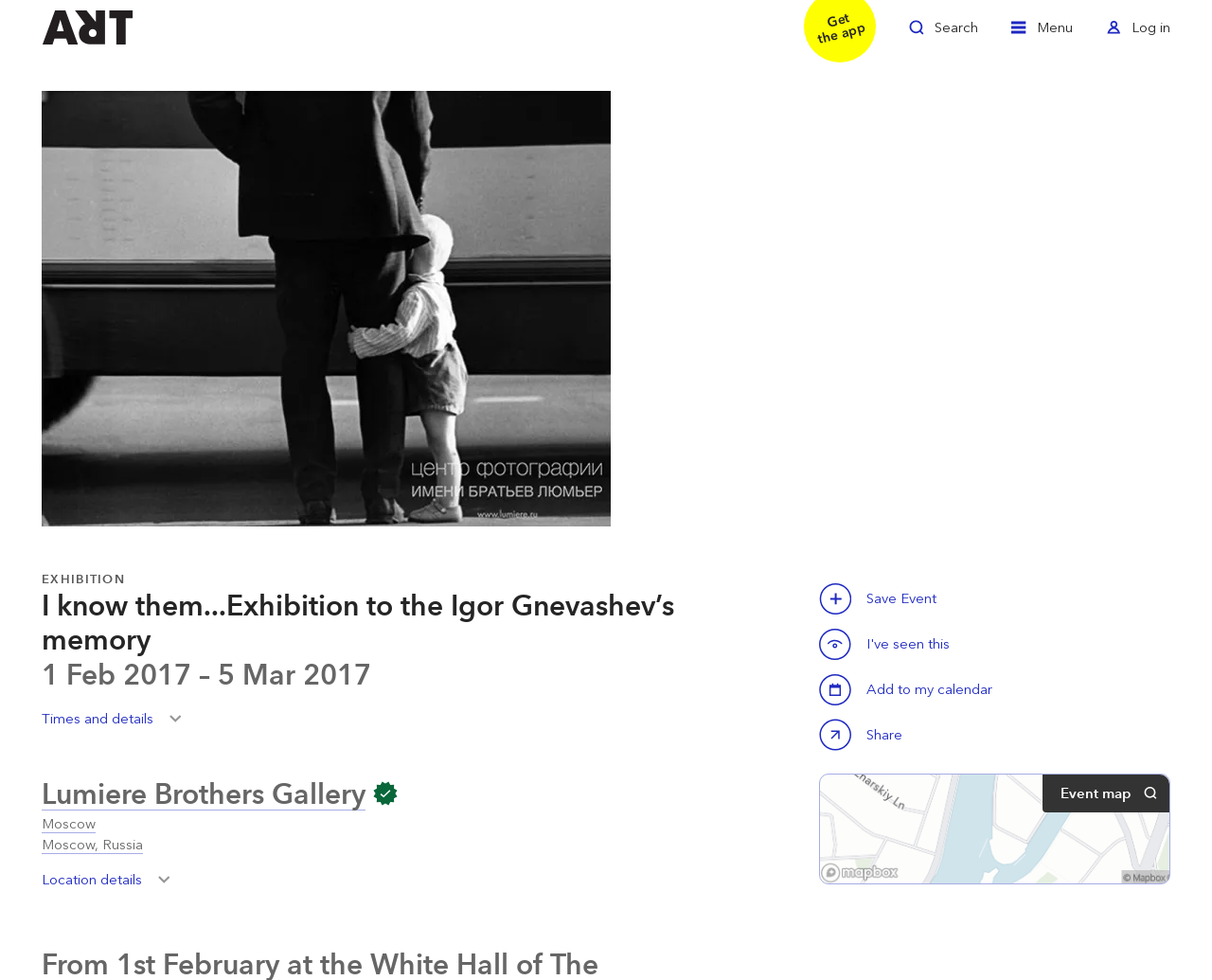Please provide the main heading of the webpage content.

I know them...Exhibition to the Igor Gnevashev’s memory